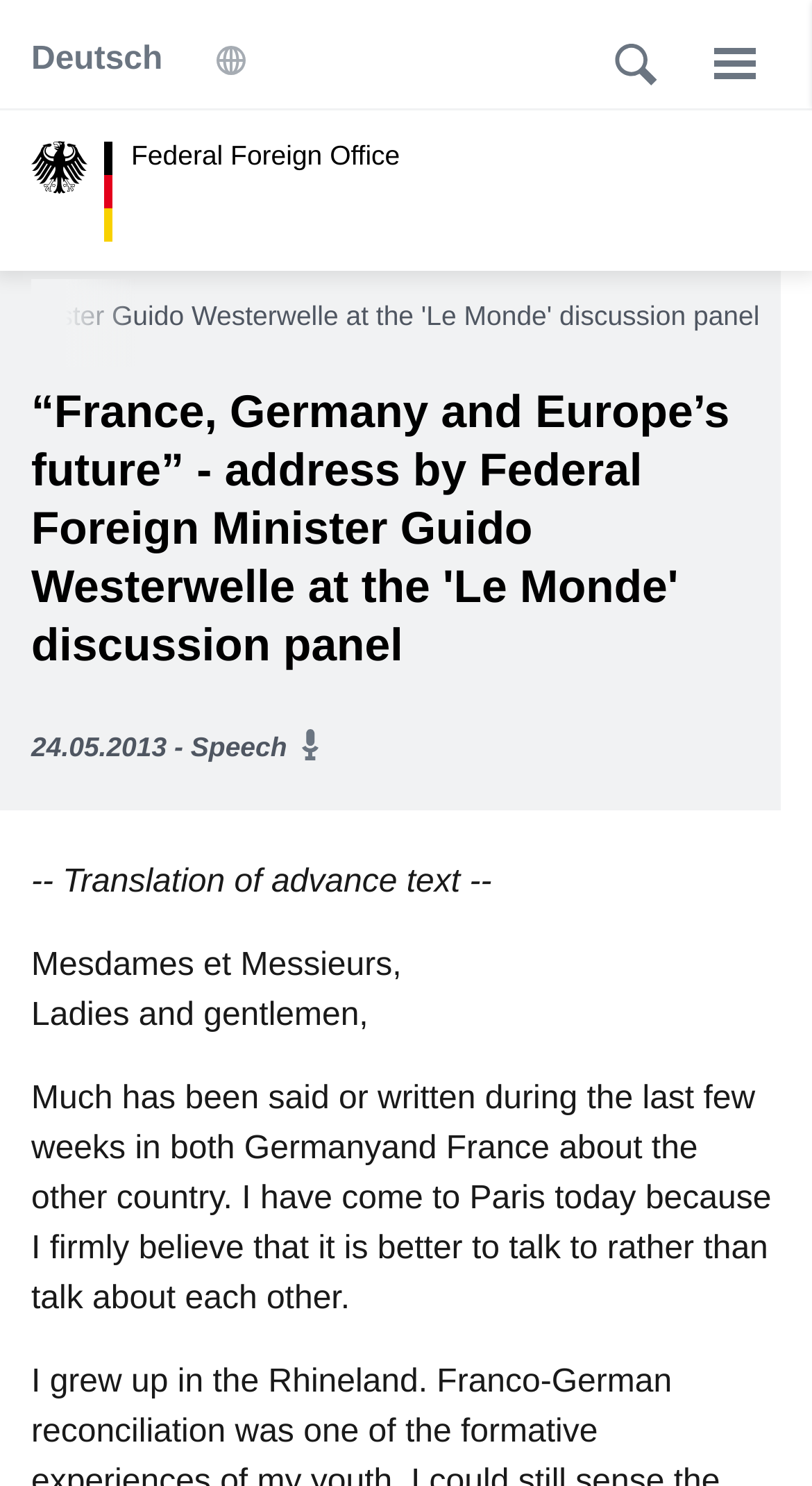Summarize the webpage with intricate details.

The webpage appears to be a transcript of a speech by Federal Foreign Minister Guido Westerwelle at the 'Le Monde' discussion panel, titled "France, Germany and Europe's future". 

At the top left corner, there is a logo of the Federal Foreign Office, accompanied by a navigation menu. Below the logo, there is a header section that spans the entire width of the page. Within this section, there is a breadcrumb navigation menu, a heading that displays the title of the speech, and a date label indicating when the speech was given. 

To the right of the date label, there is a small image. Below the header section, there is a block of text that contains the translation of the advance text, which is an introduction to the speech. The text is divided into several paragraphs, with the first paragraph addressing the audience in both French and English. The subsequent paragraphs contain the speech's content, discussing the importance of communication between Germany and France.